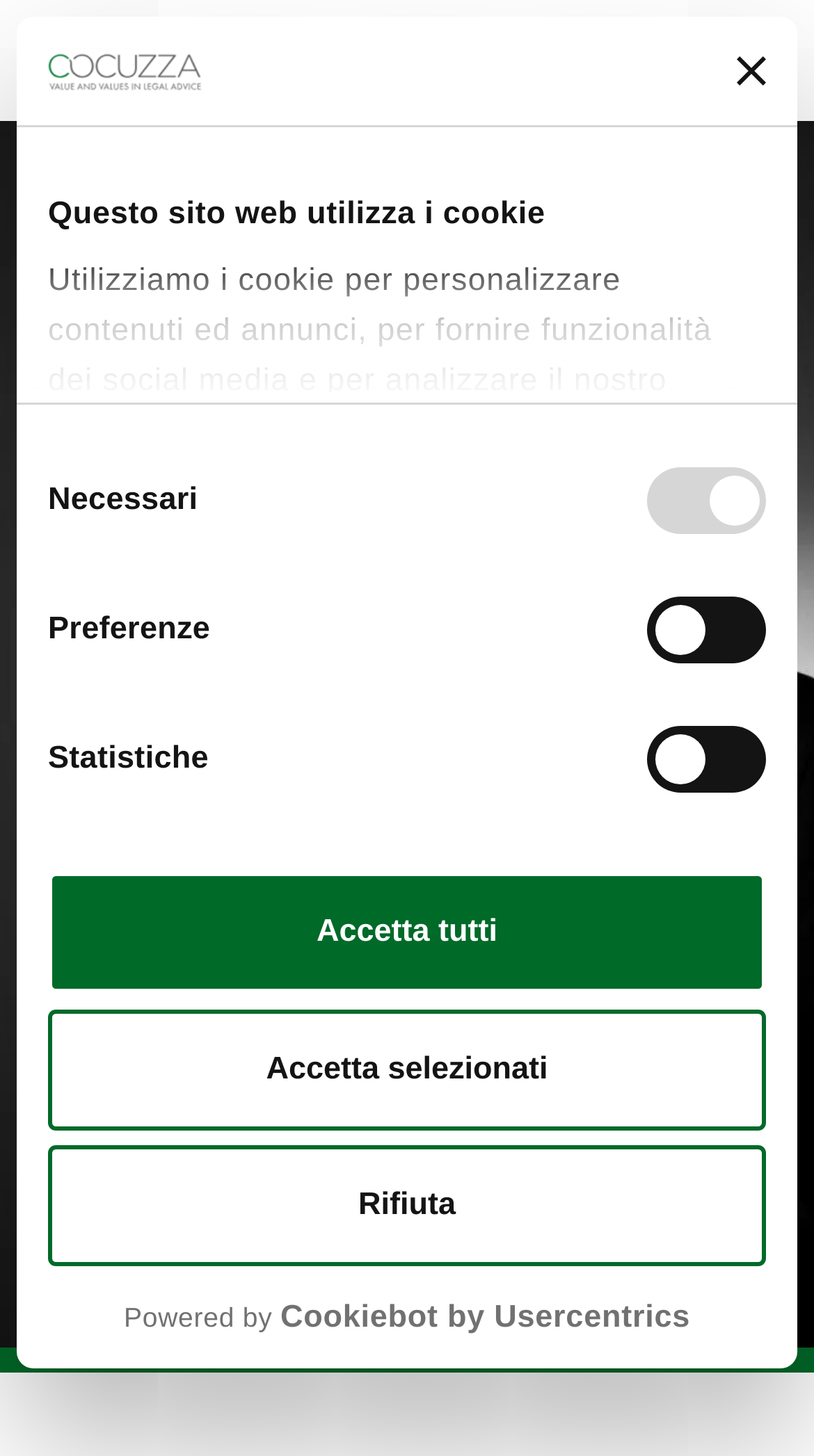Determine the bounding box coordinates of the clickable region to execute the instruction: "Send an email to Giacomo Gori". The coordinates should be four float numbers between 0 and 1, denoted as [left, top, right, bottom].

[0.097, 0.439, 0.954, 0.474]